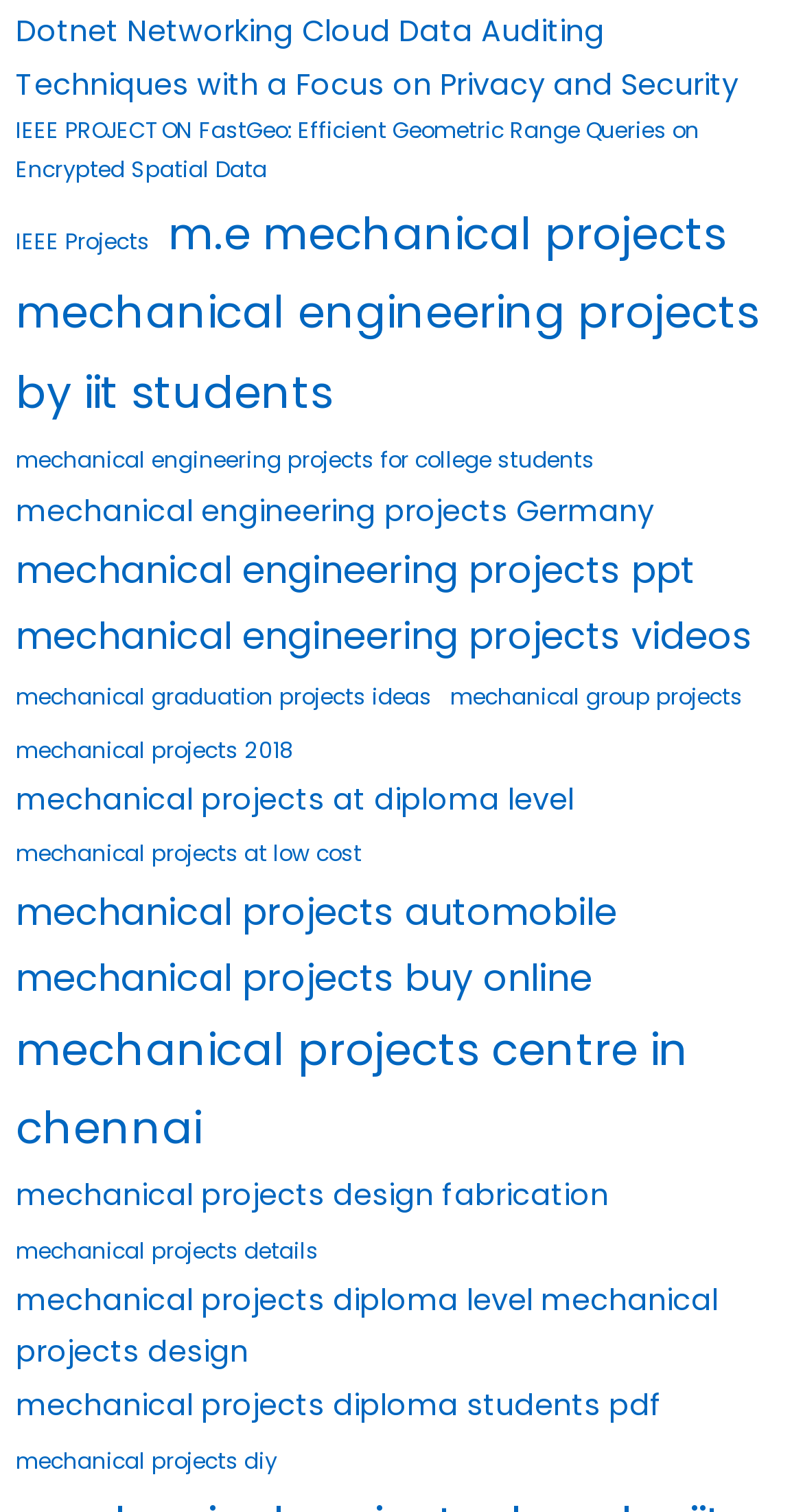Identify the bounding box coordinates of the region that needs to be clicked to carry out this instruction: "Learn about mechanical projects design fabrication". Provide these coordinates as four float numbers ranging from 0 to 1, i.e., [left, top, right, bottom].

[0.02, 0.774, 0.758, 0.809]